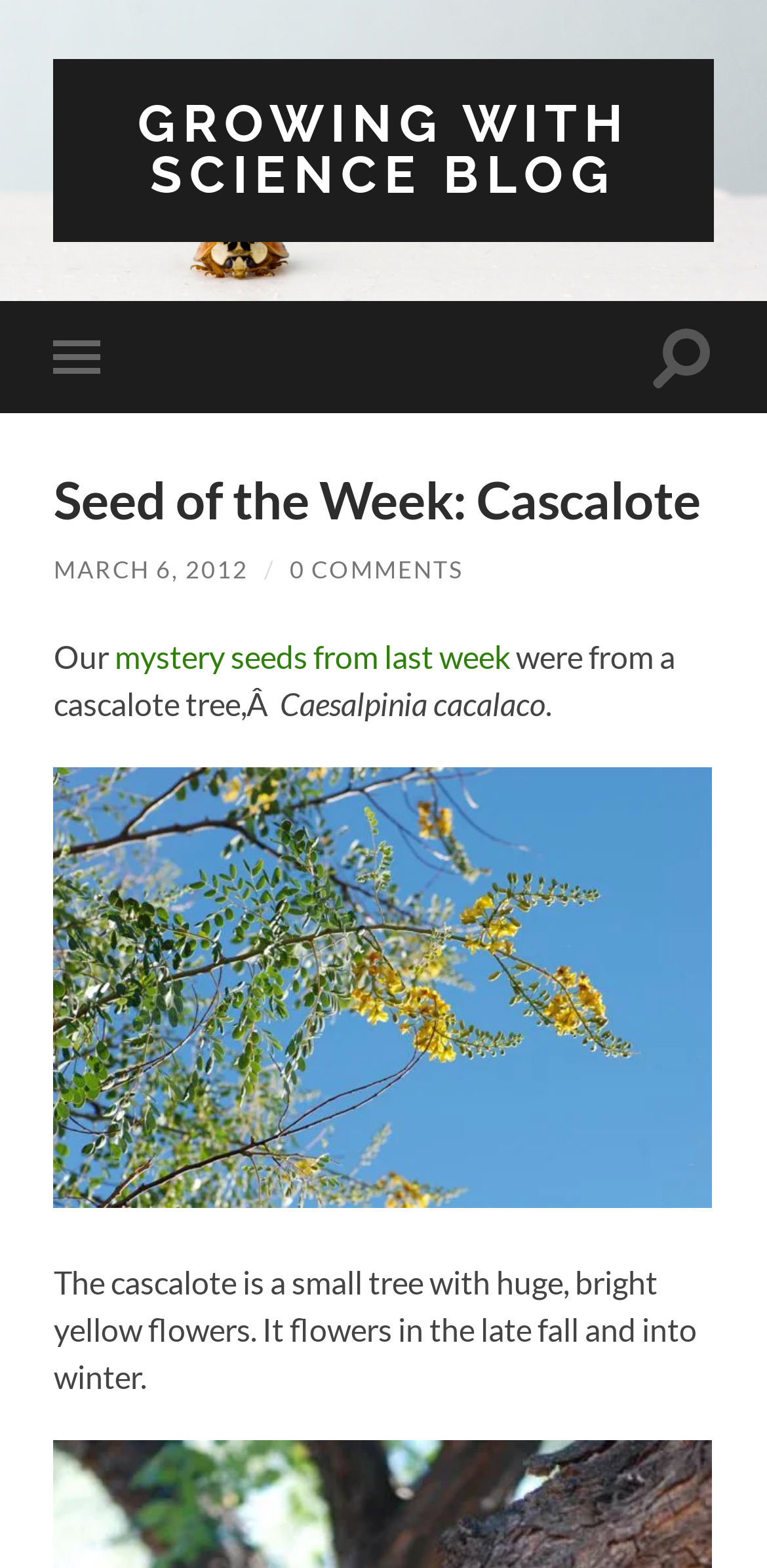Provide the bounding box coordinates of the HTML element described as: "alt="County Advisory Board"". The bounding box coordinates should be four float numbers between 0 and 1, i.e., [left, top, right, bottom].

None